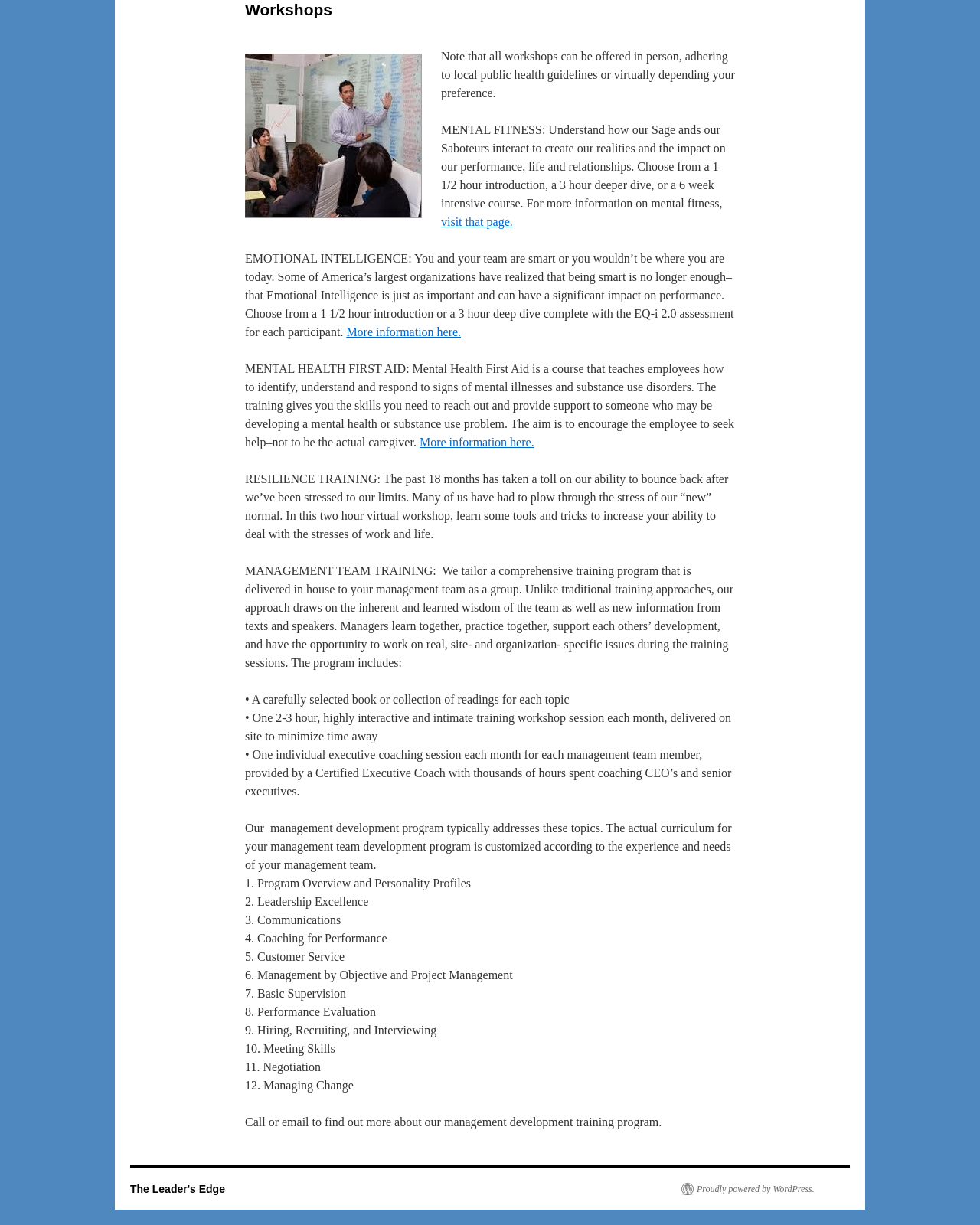Locate and provide the bounding box coordinates for the HTML element that matches this description: "More information here.".

[0.353, 0.266, 0.47, 0.276]